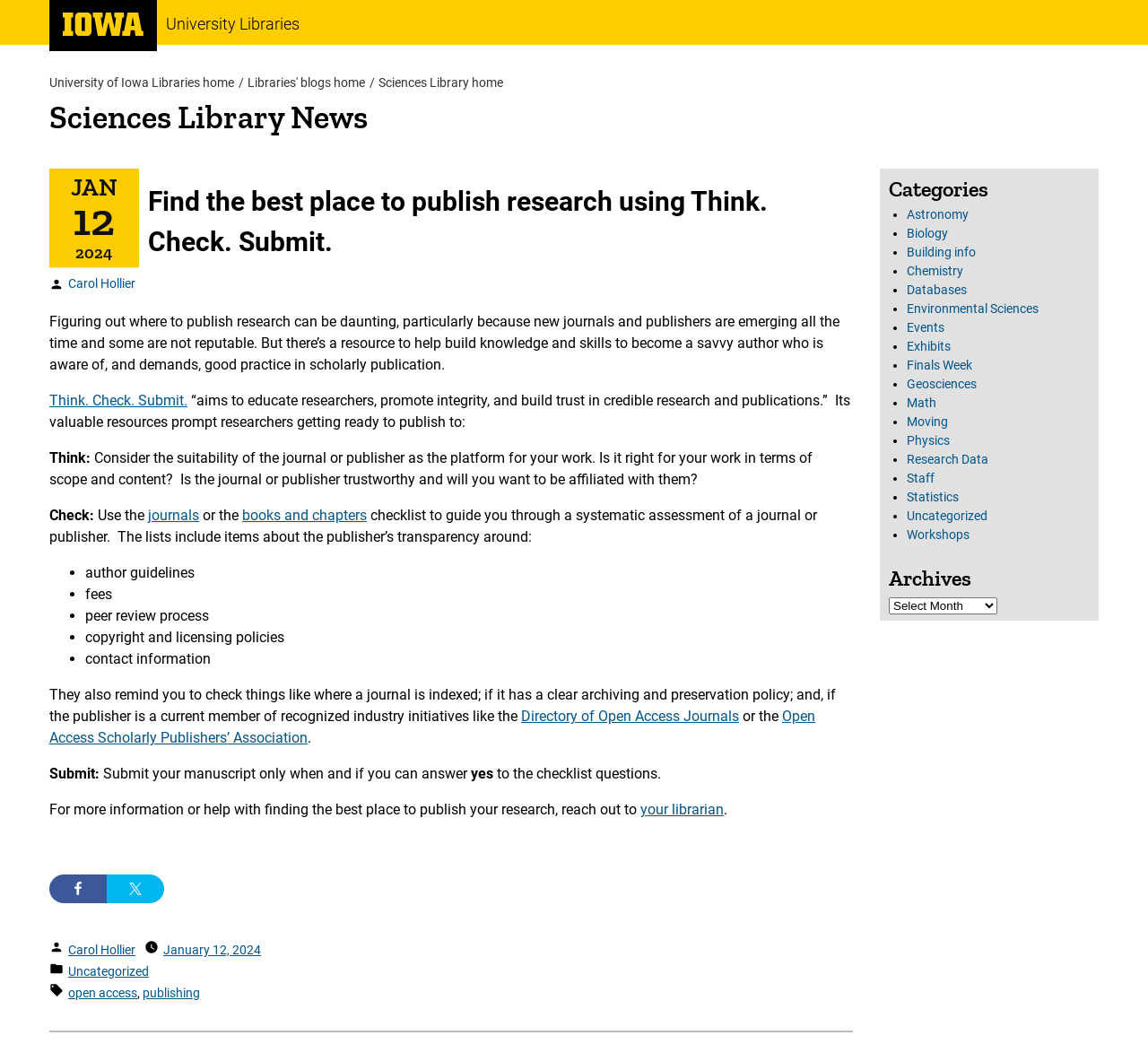Please determine the bounding box coordinates of the clickable area required to carry out the following instruction: "Check the Think. Check. Submit. resource". The coordinates must be four float numbers between 0 and 1, represented as [left, top, right, bottom].

[0.043, 0.376, 0.163, 0.392]